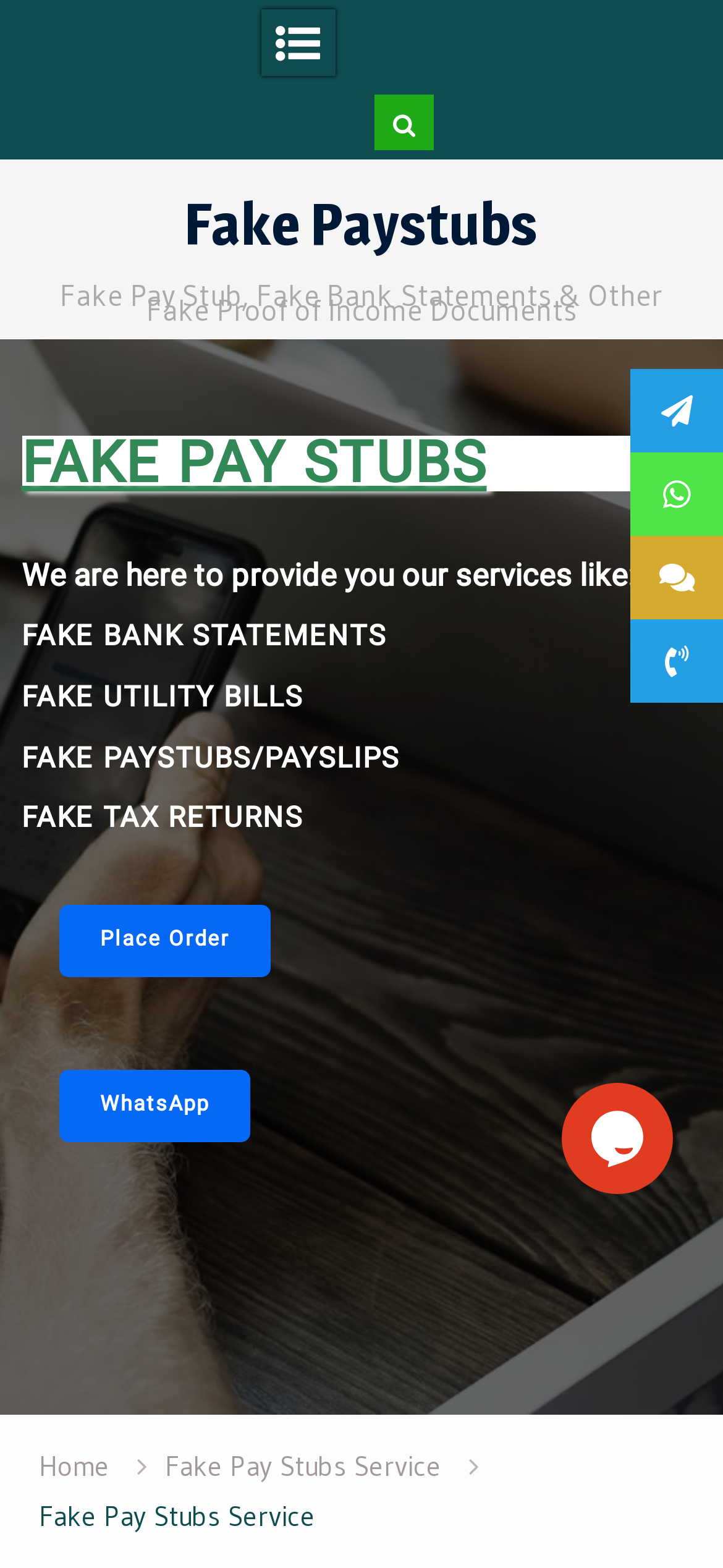Given the webpage screenshot, identify the bounding box of the UI element that matches this description: "Fake Paystubs".

[0.255, 0.121, 0.745, 0.166]